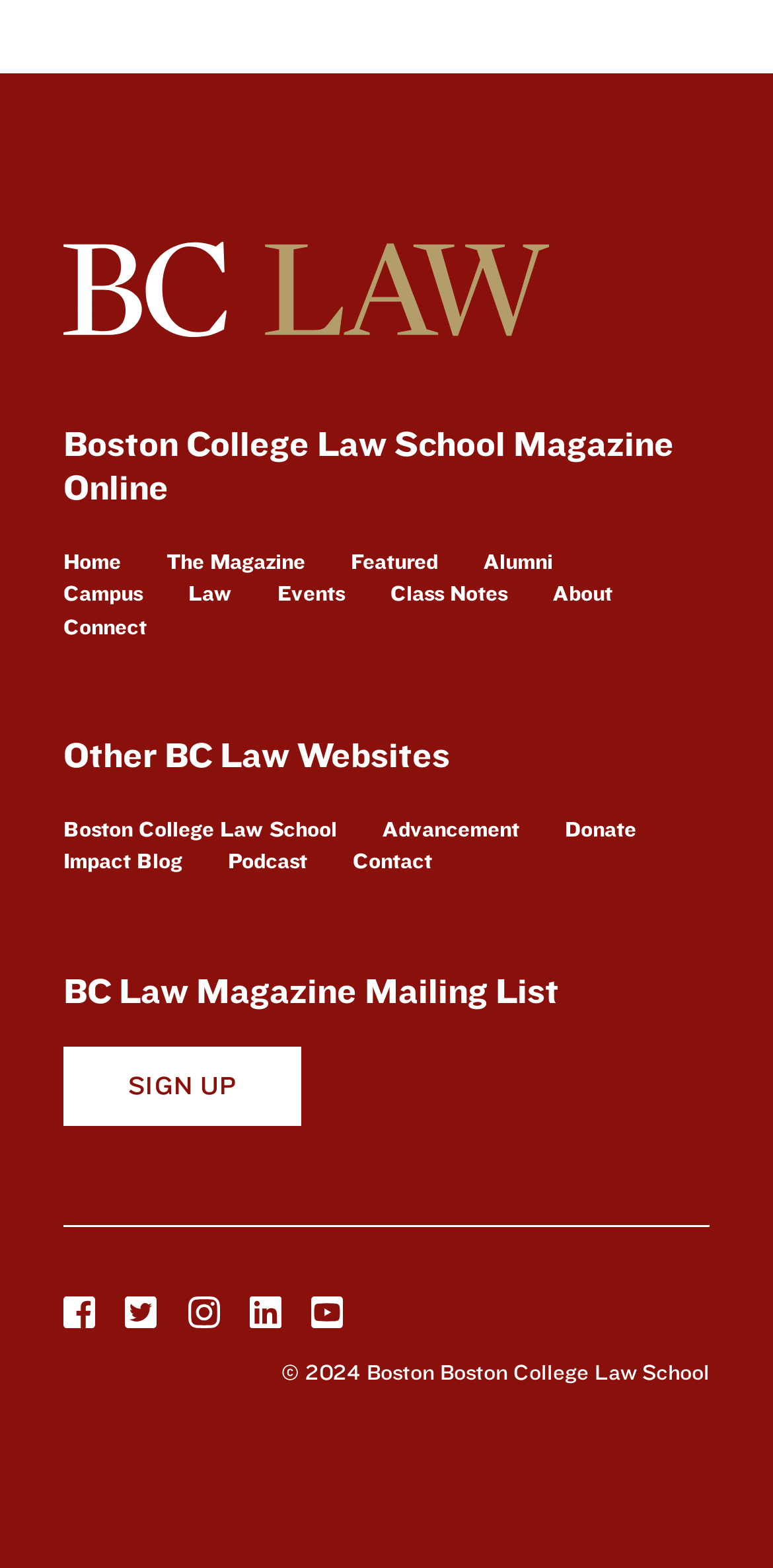Using the details in the image, give a detailed response to the question below:
What is the copyright year of the webpage?

The copyright year of the webpage can be found at the bottom of the webpage, in the static text '© 2024 Boston Boston College Law School'.